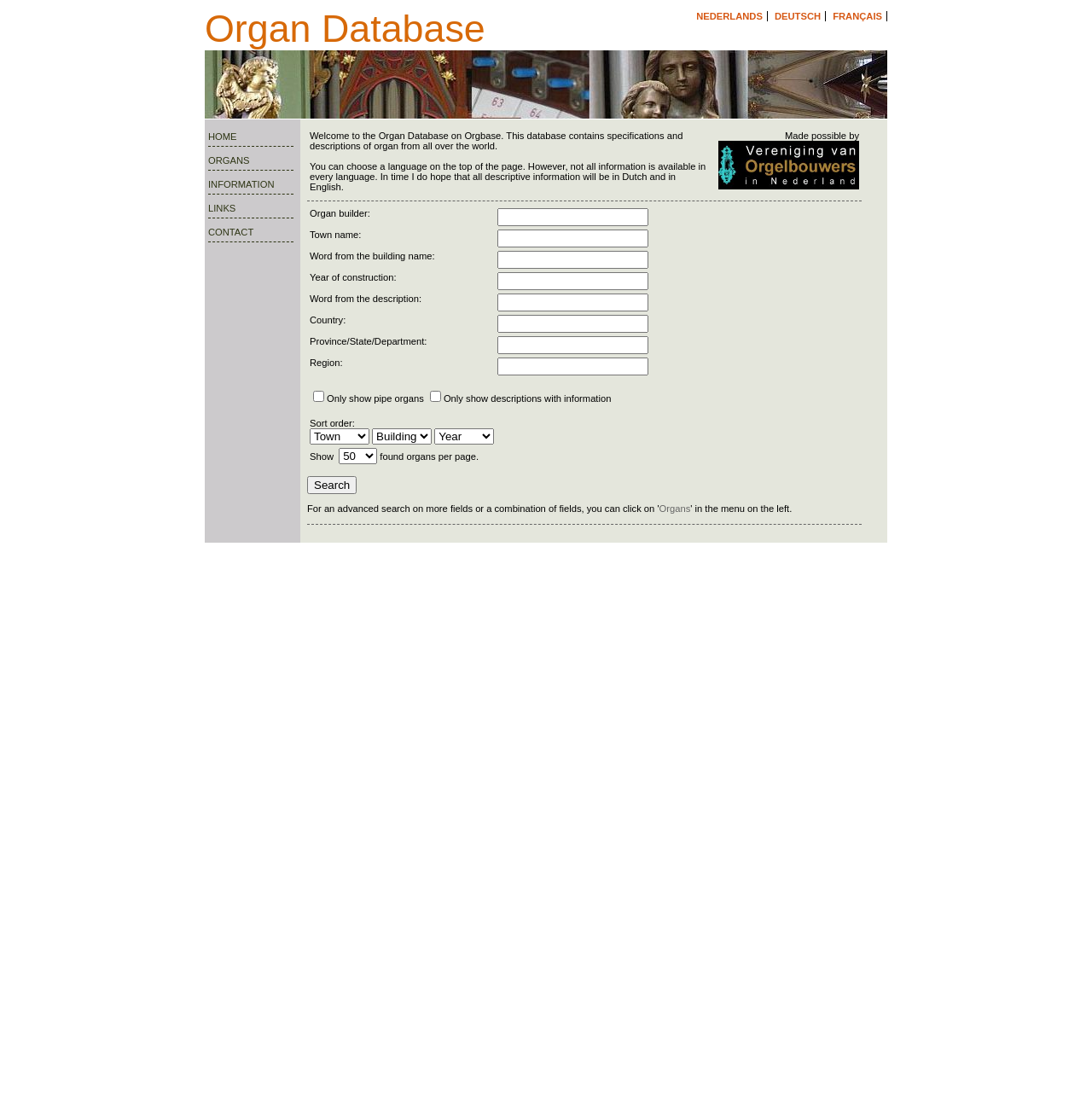What is the purpose of this website?
Give a one-word or short-phrase answer derived from the screenshot.

Organ database